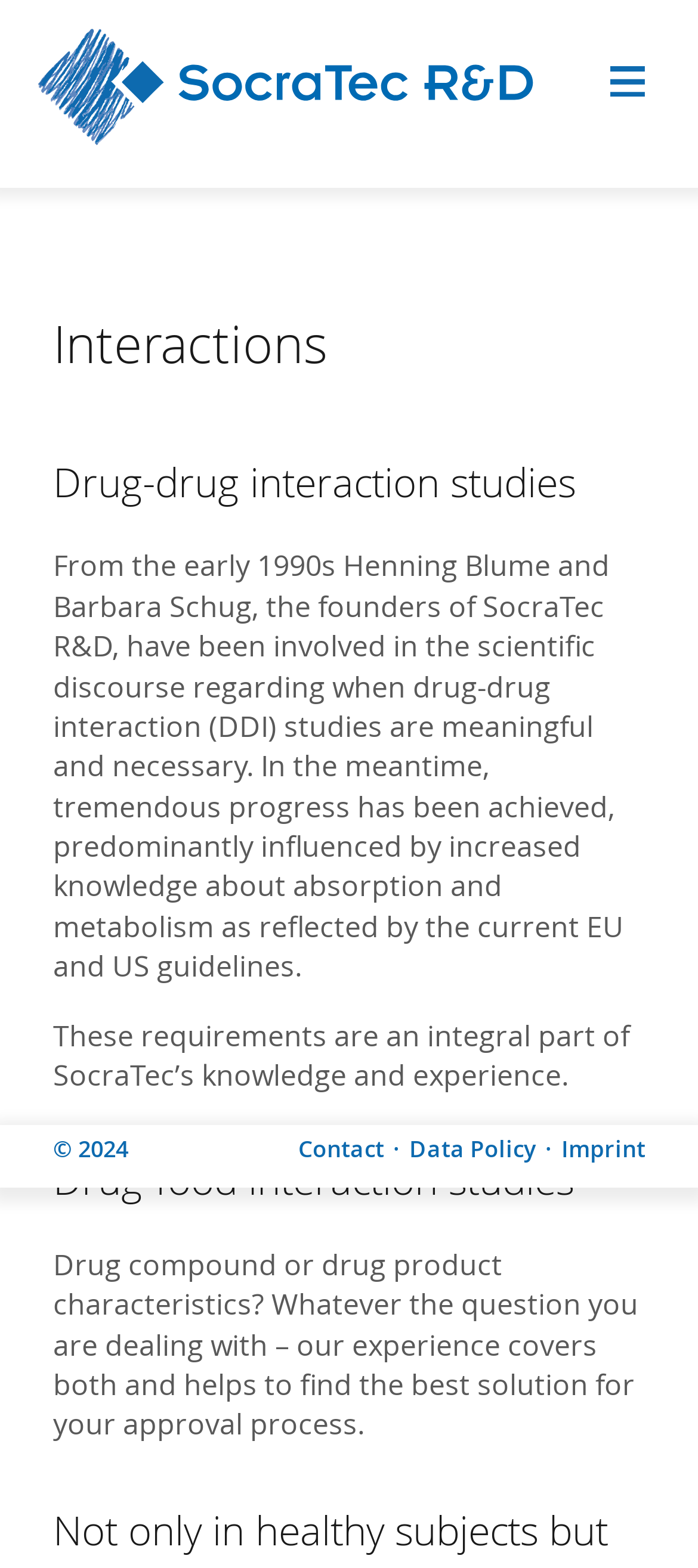What is the copyright year mentioned at the bottom?
Offer a detailed and full explanation in response to the question.

I looked at the bottom of the webpage and found the copyright information, which includes the year '2024'.